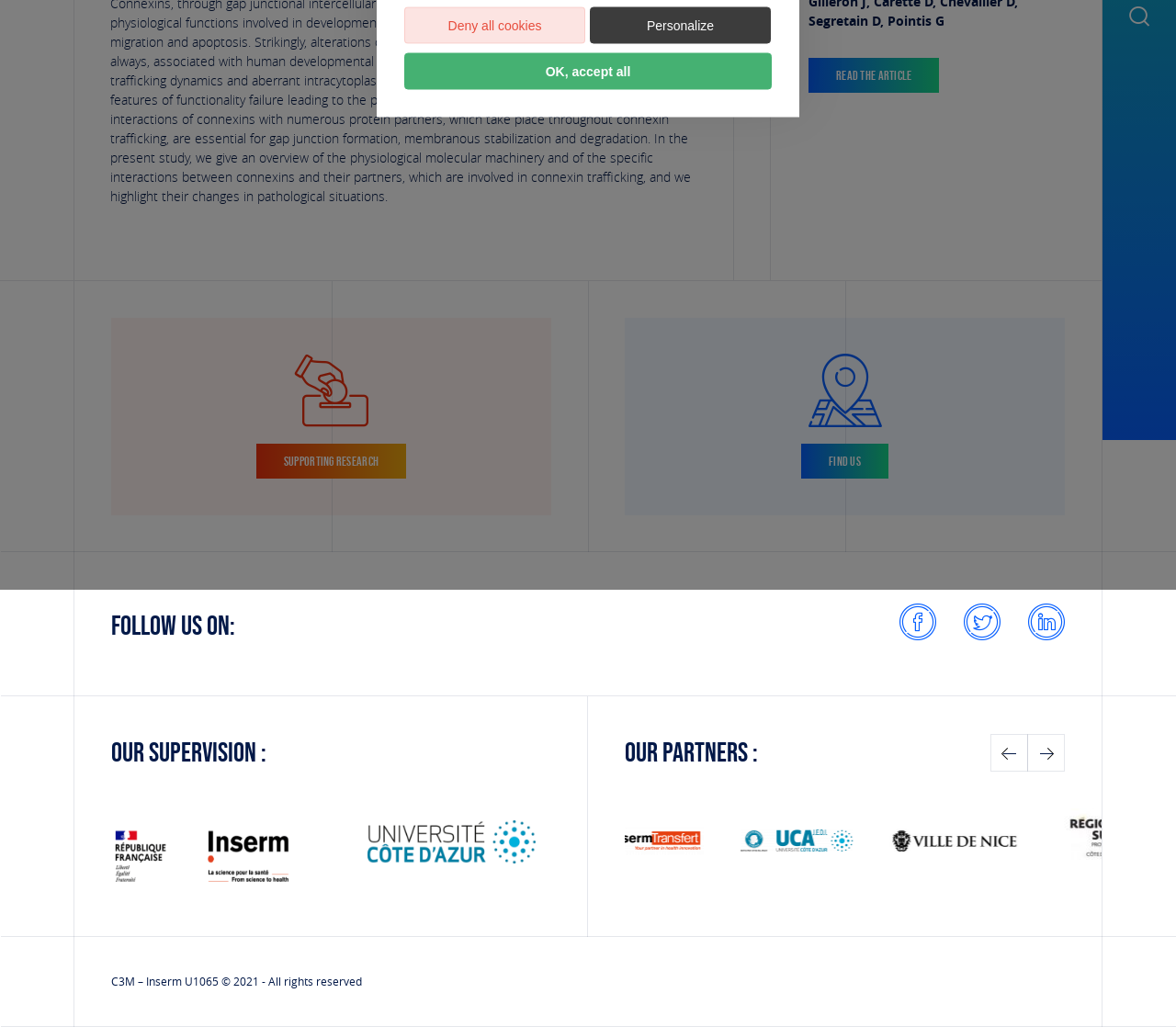Identify the bounding box coordinates for the UI element described by the following text: "OK, accept all". Provide the coordinates as four float numbers between 0 and 1, in the format [left, top, right, bottom].

[0.344, 0.051, 0.656, 0.087]